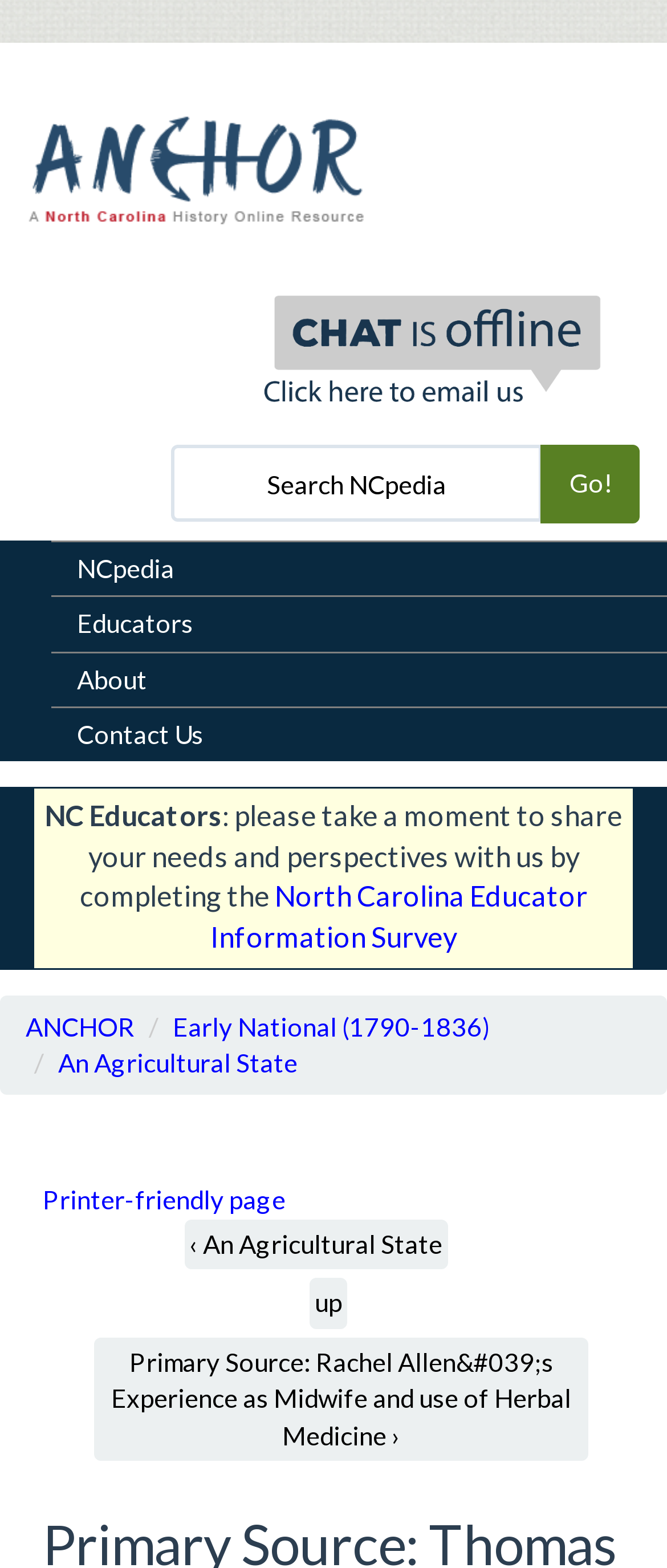Determine the bounding box coordinates for the area that should be clicked to carry out the following instruction: "Go to NCpedia homepage".

[0.077, 0.344, 1.0, 0.38]